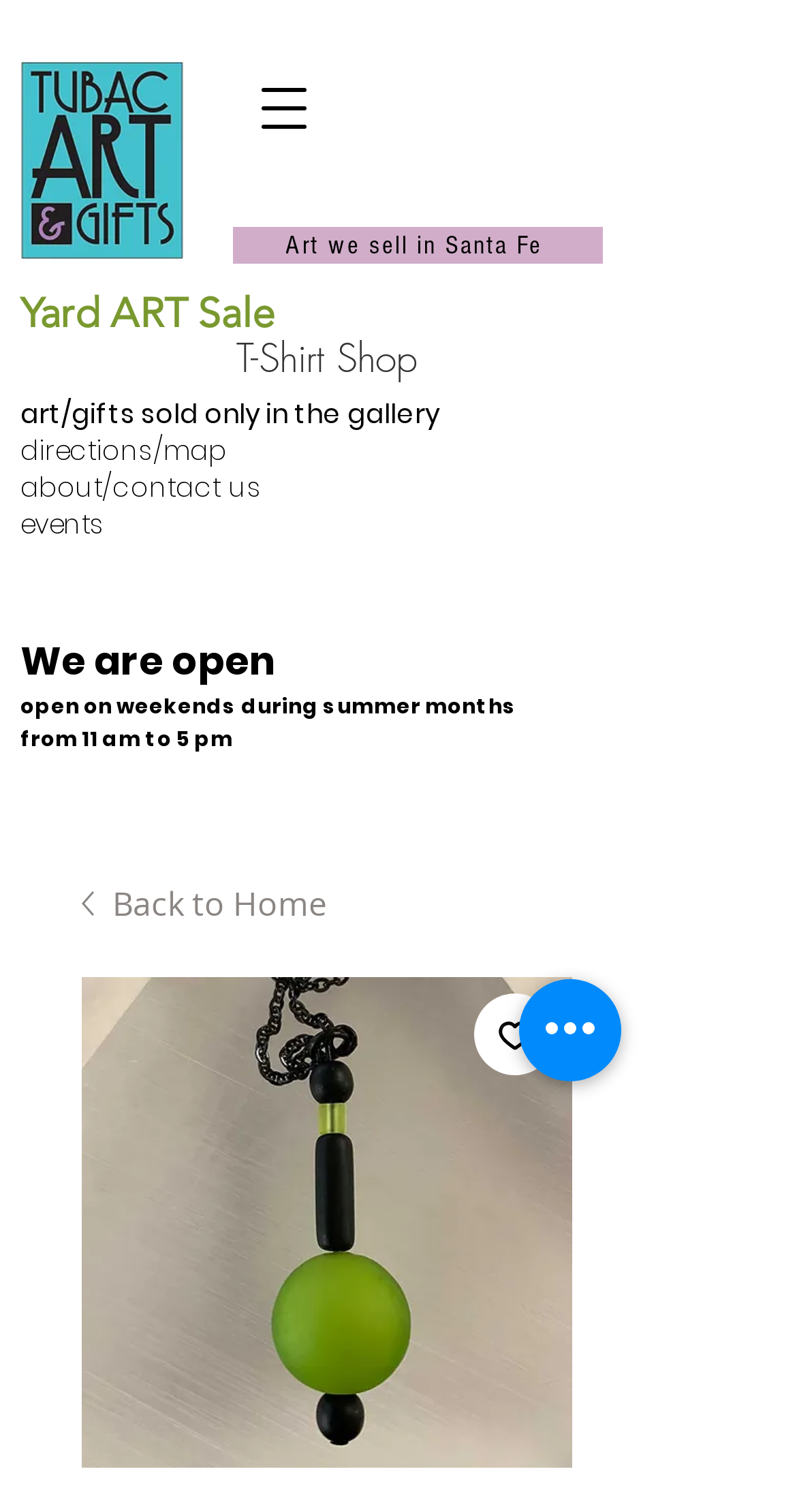Use the details in the image to answer the question thoroughly: 
What type of sale is being promoted?

I found the answer by looking at the heading element 'Yard ART Sale' which suggests that the website is promoting a yard art sale.